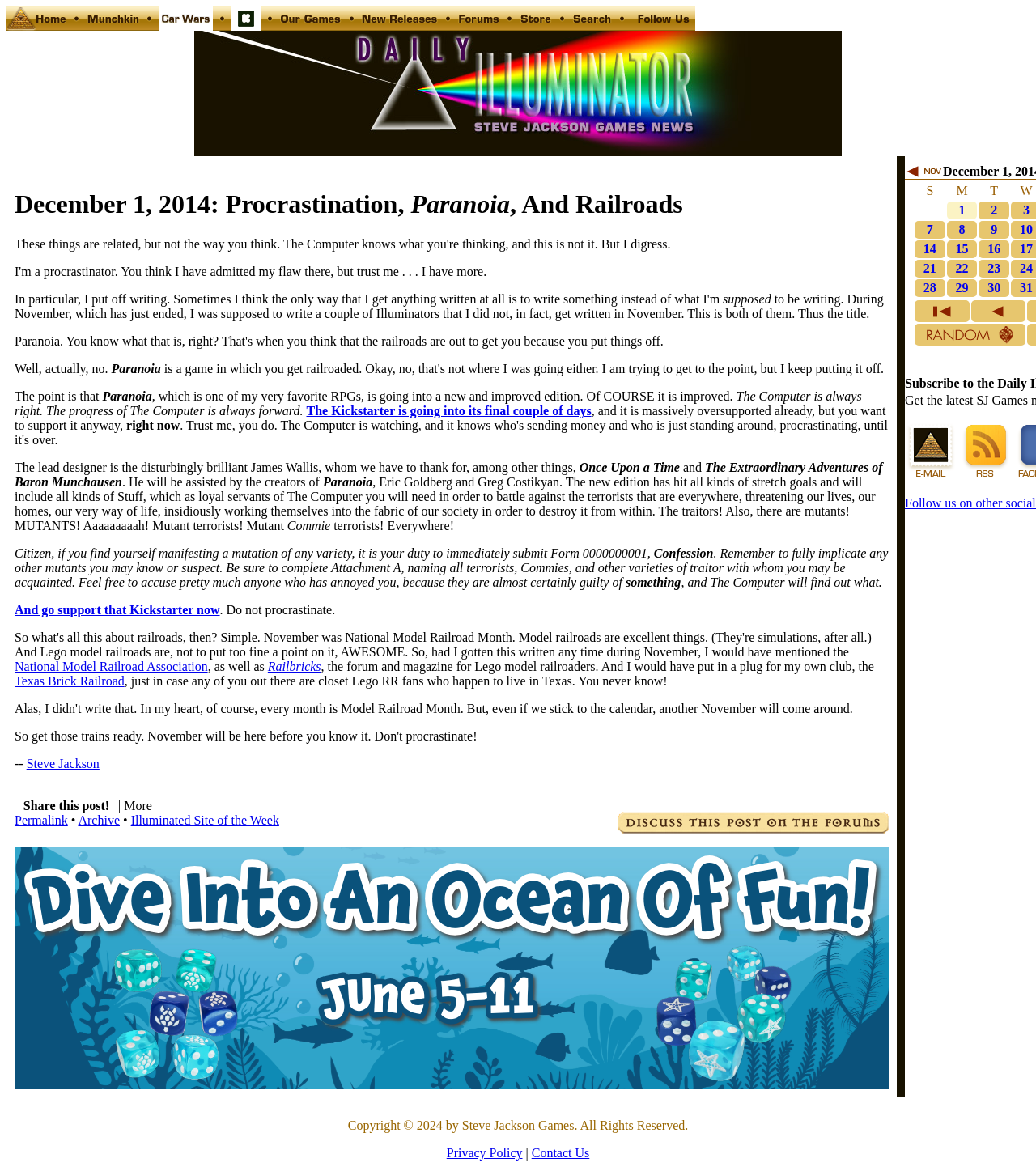Can you find and generate the webpage's heading?

December 1, 2014: Procrastination, Paranoia, And Railroads